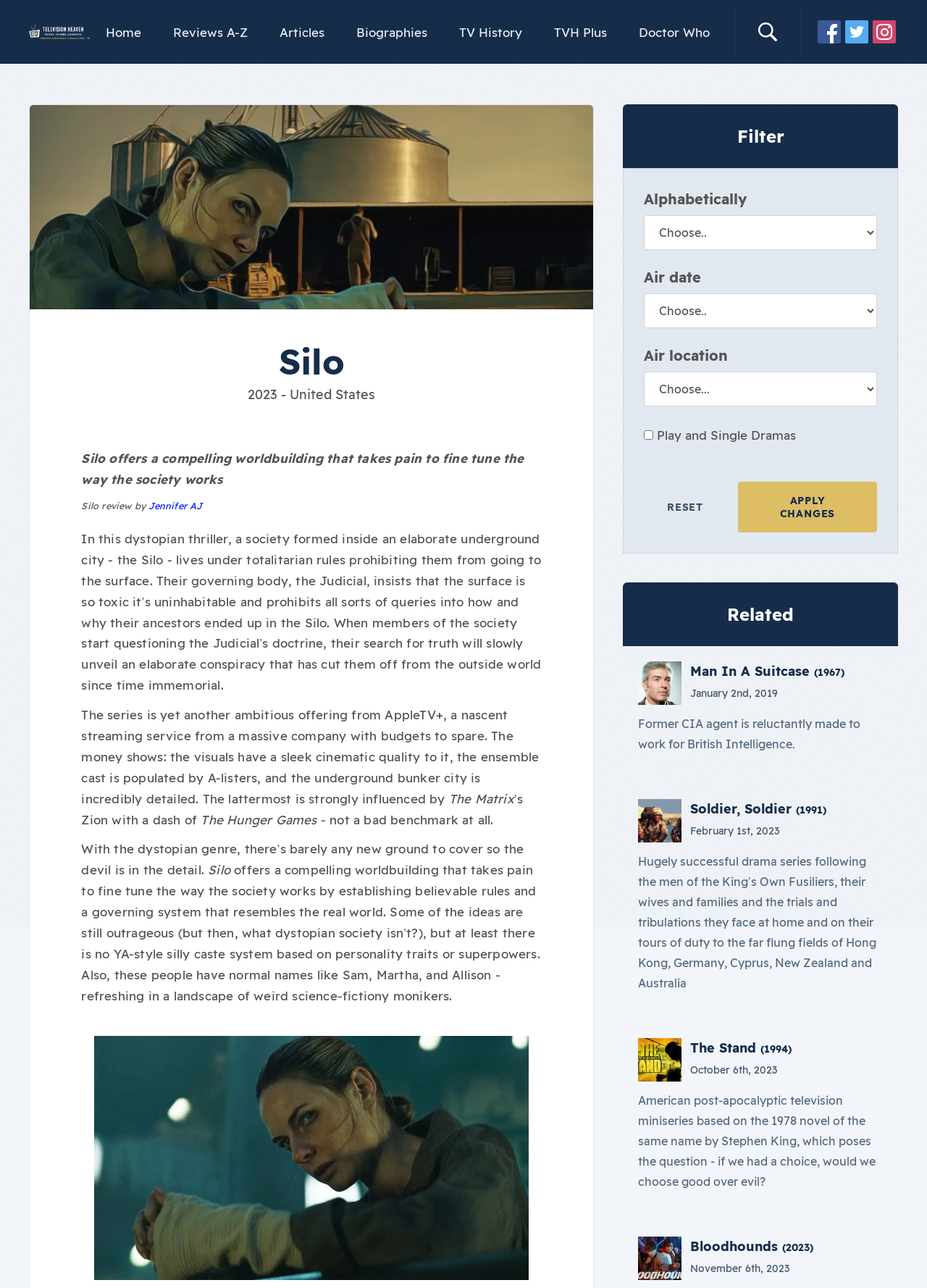Give a short answer to this question using one word or a phrase:
What is the theme of the TV series Silo?

Dystopian